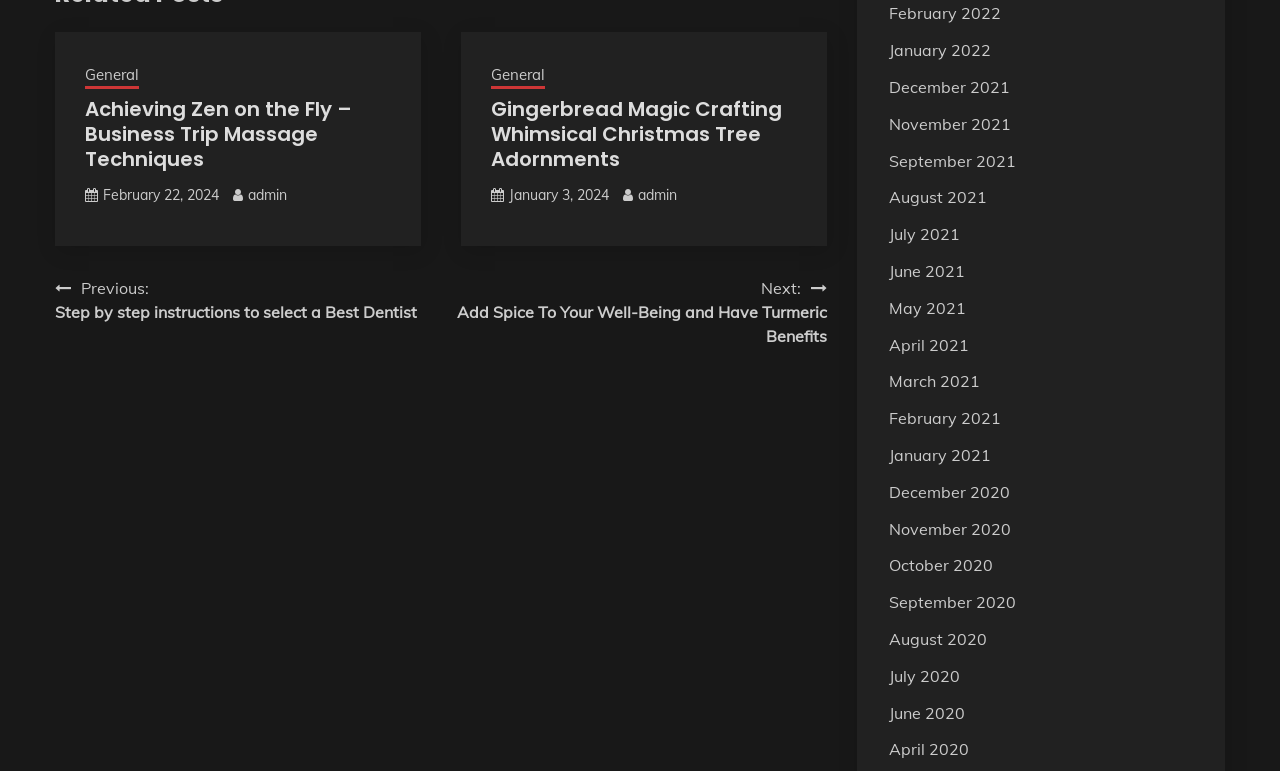Identify the bounding box coordinates of the element to click to follow this instruction: 'View posts from February 2024'. Ensure the coordinates are four float values between 0 and 1, provided as [left, top, right, bottom].

[0.08, 0.241, 0.171, 0.265]